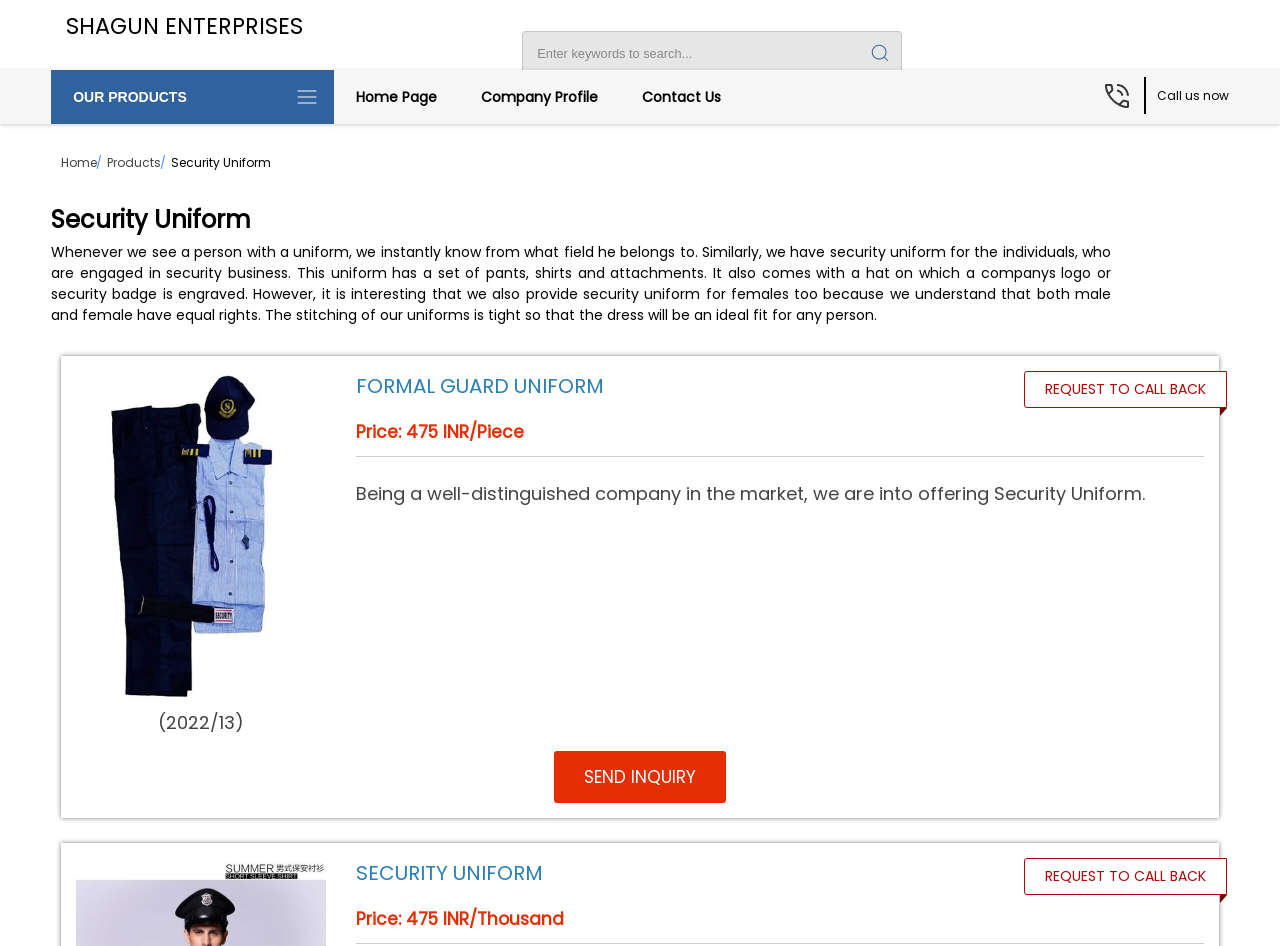Identify the bounding box coordinates of the region I need to click to complete this instruction: "Enter keywords to search".

[0.409, 0.034, 0.639, 0.074]